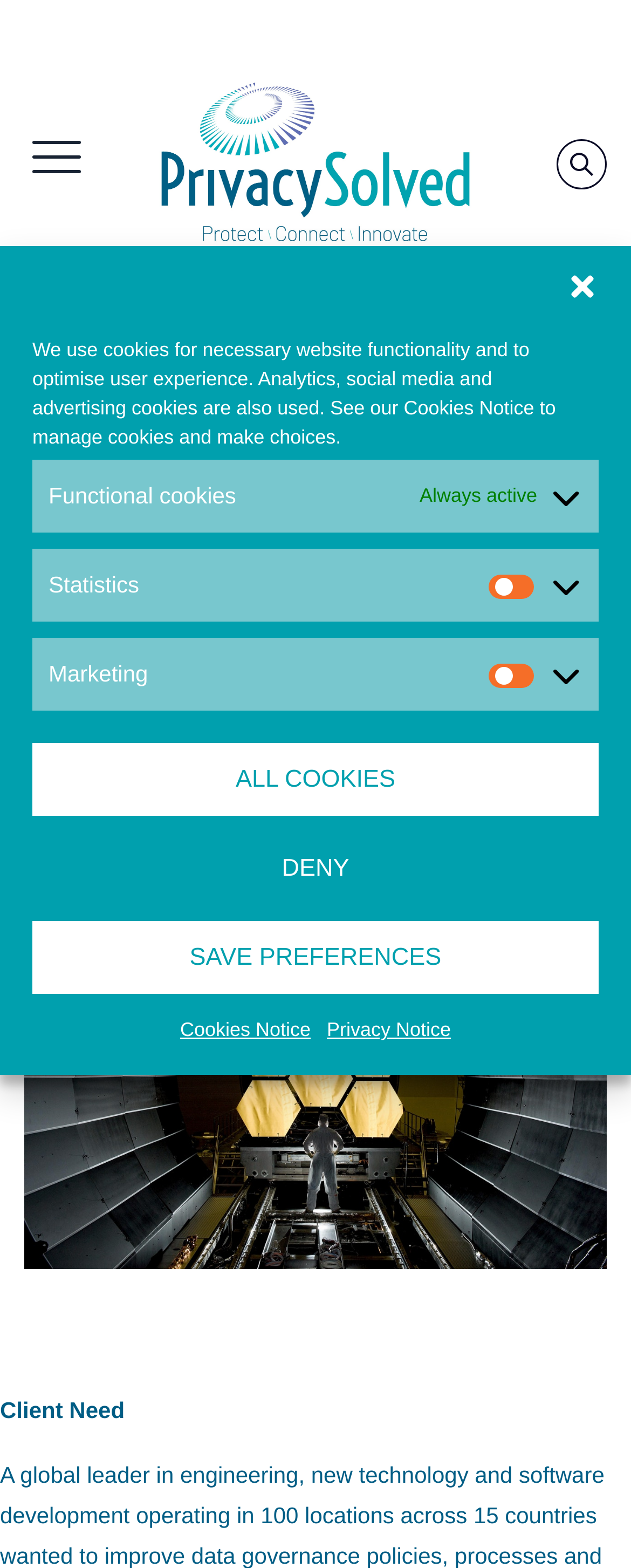Locate the bounding box coordinates of the area to click to fulfill this instruction: "Contact Europa Editions". The bounding box should be presented as four float numbers between 0 and 1, in the order [left, top, right, bottom].

None